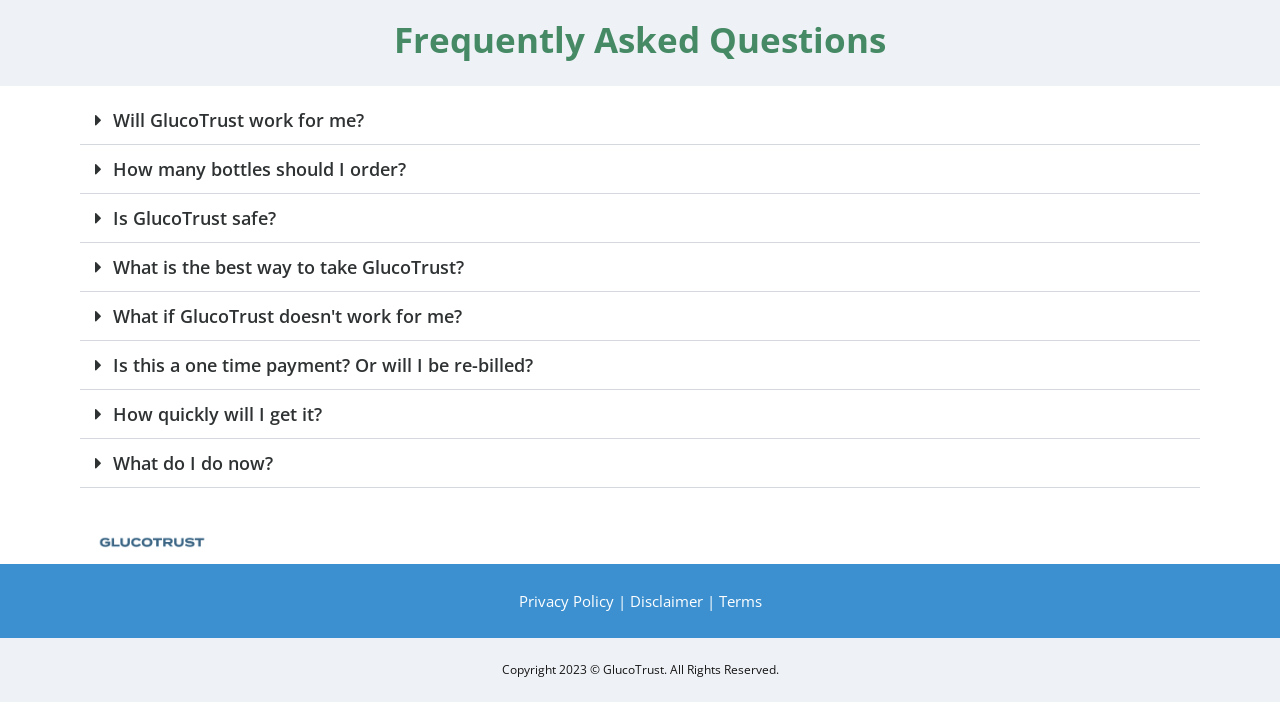Please give a concise answer to this question using a single word or phrase: 
What are the three links at the bottom of the page?

Privacy Policy, Disclaimer, Terms